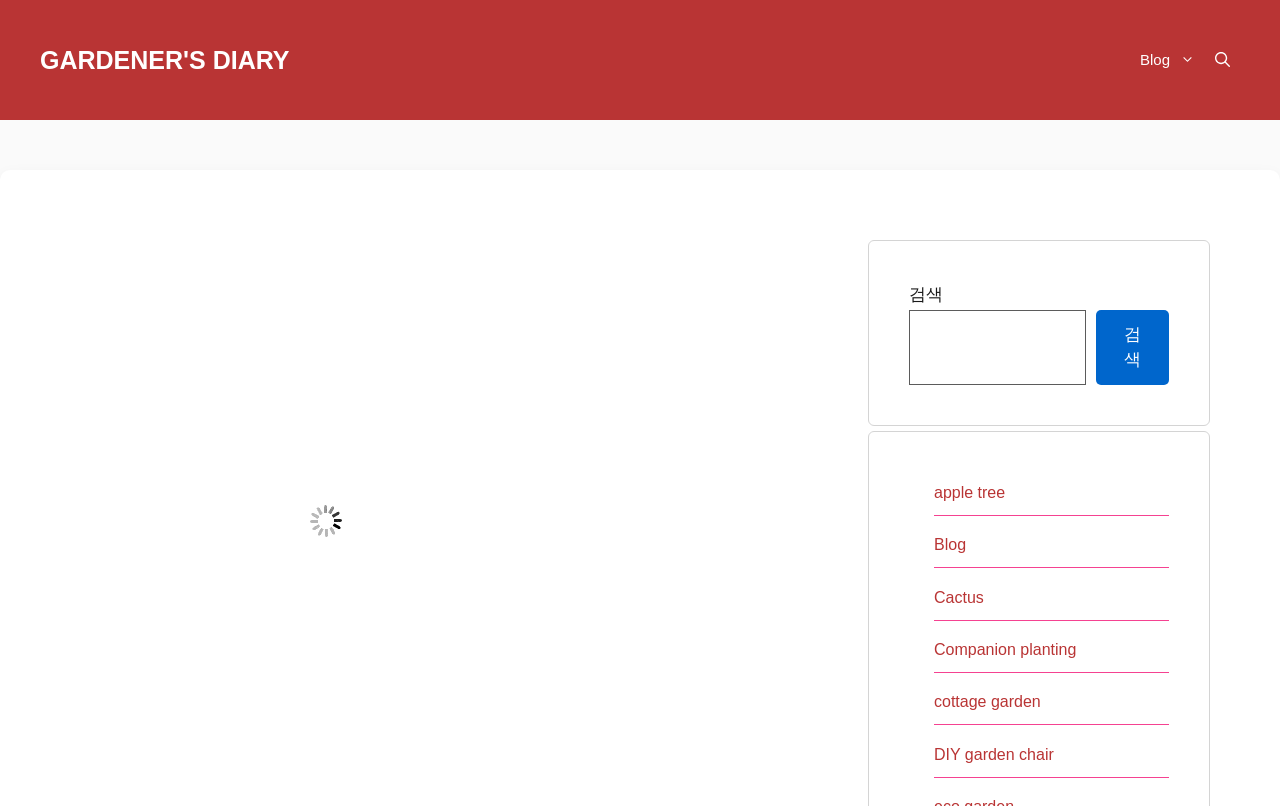Could you specify the bounding box coordinates for the clickable section to complete the following instruction: "Open the search bar"?

[0.941, 0.025, 0.969, 0.124]